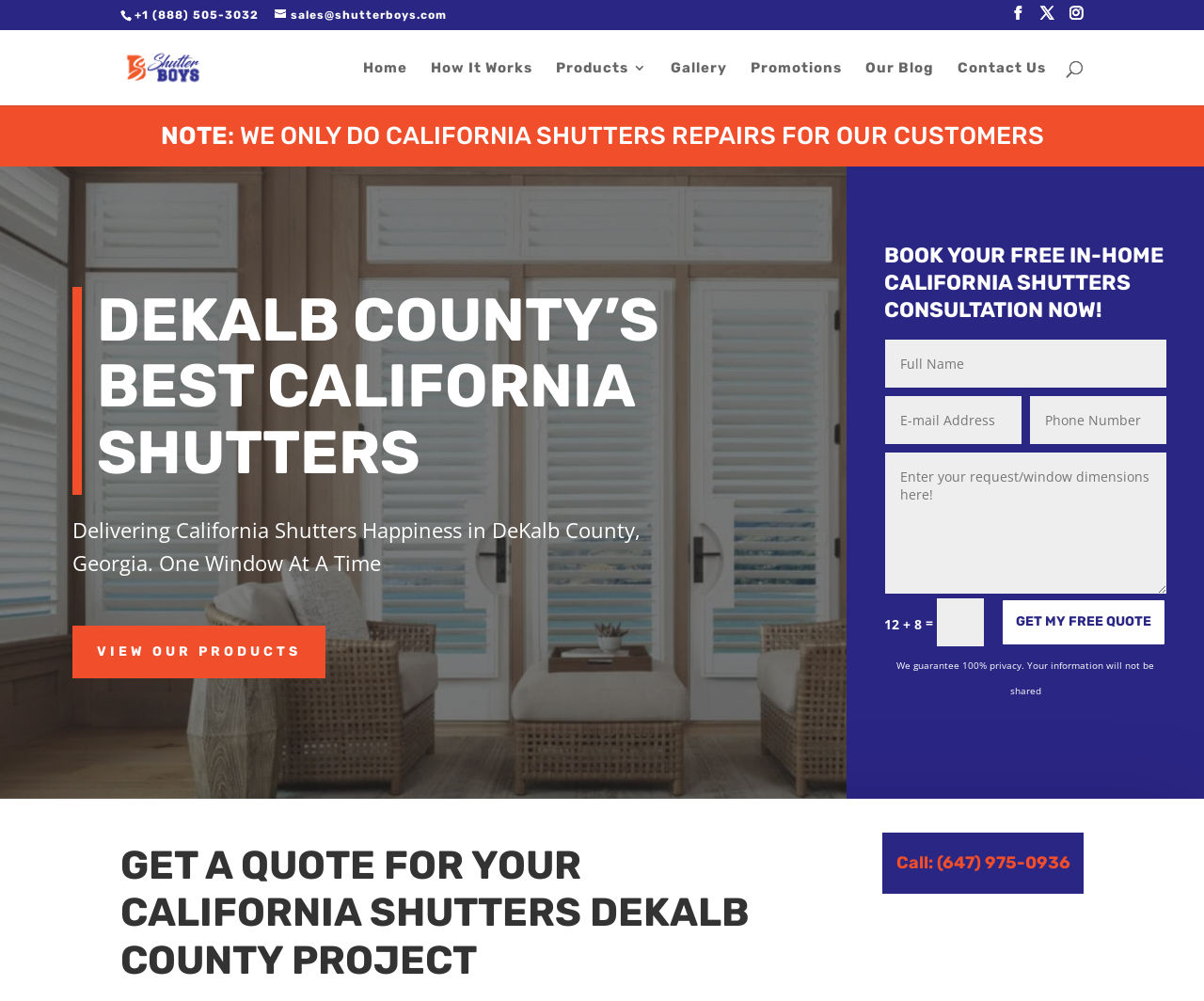Locate the bounding box coordinates of the element that should be clicked to execute the following instruction: "View products".

[0.102, 0.058, 0.225, 0.075]